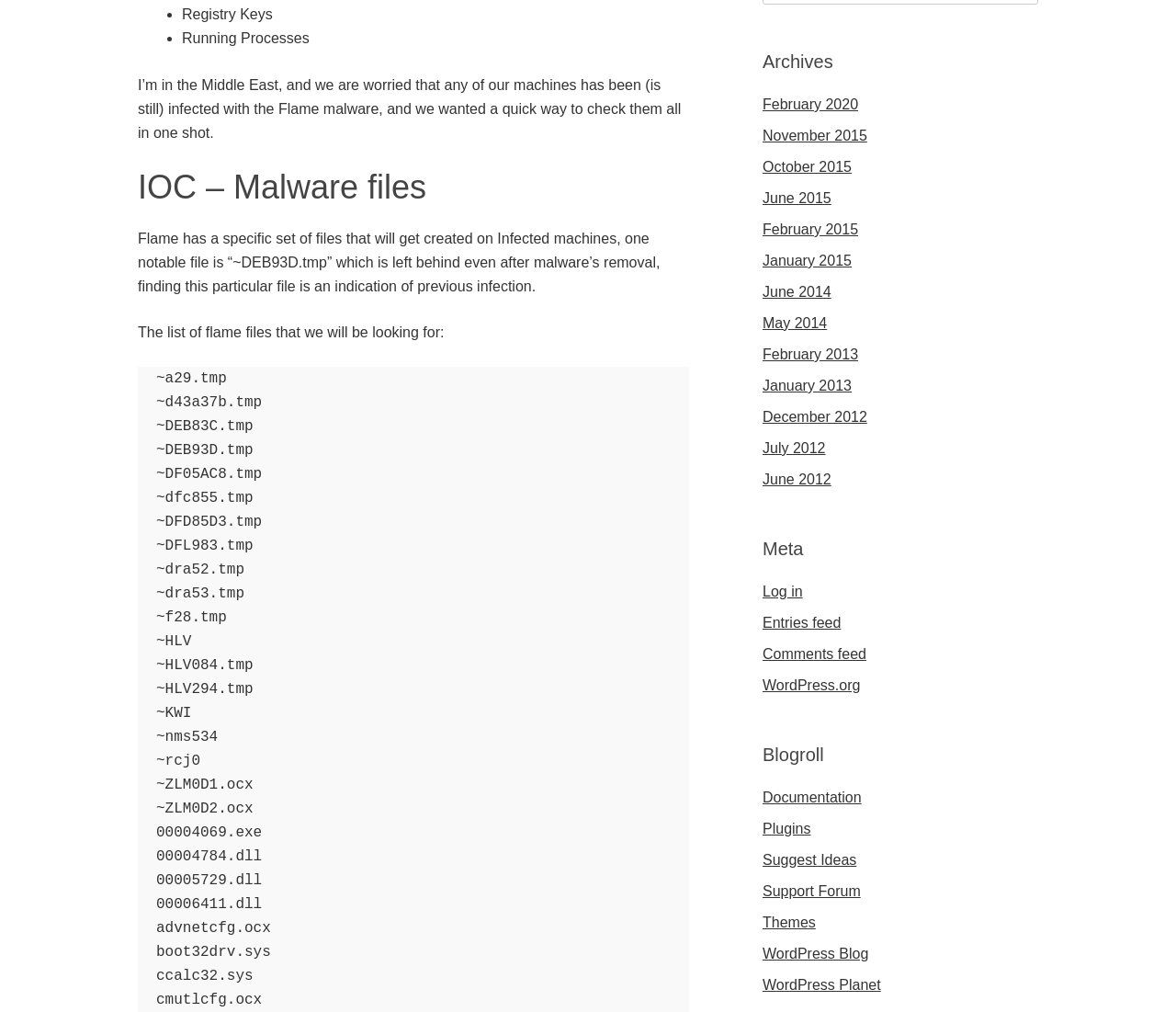Identify the bounding box of the UI component described as: "Themes".

[0.648, 0.904, 0.694, 0.919]